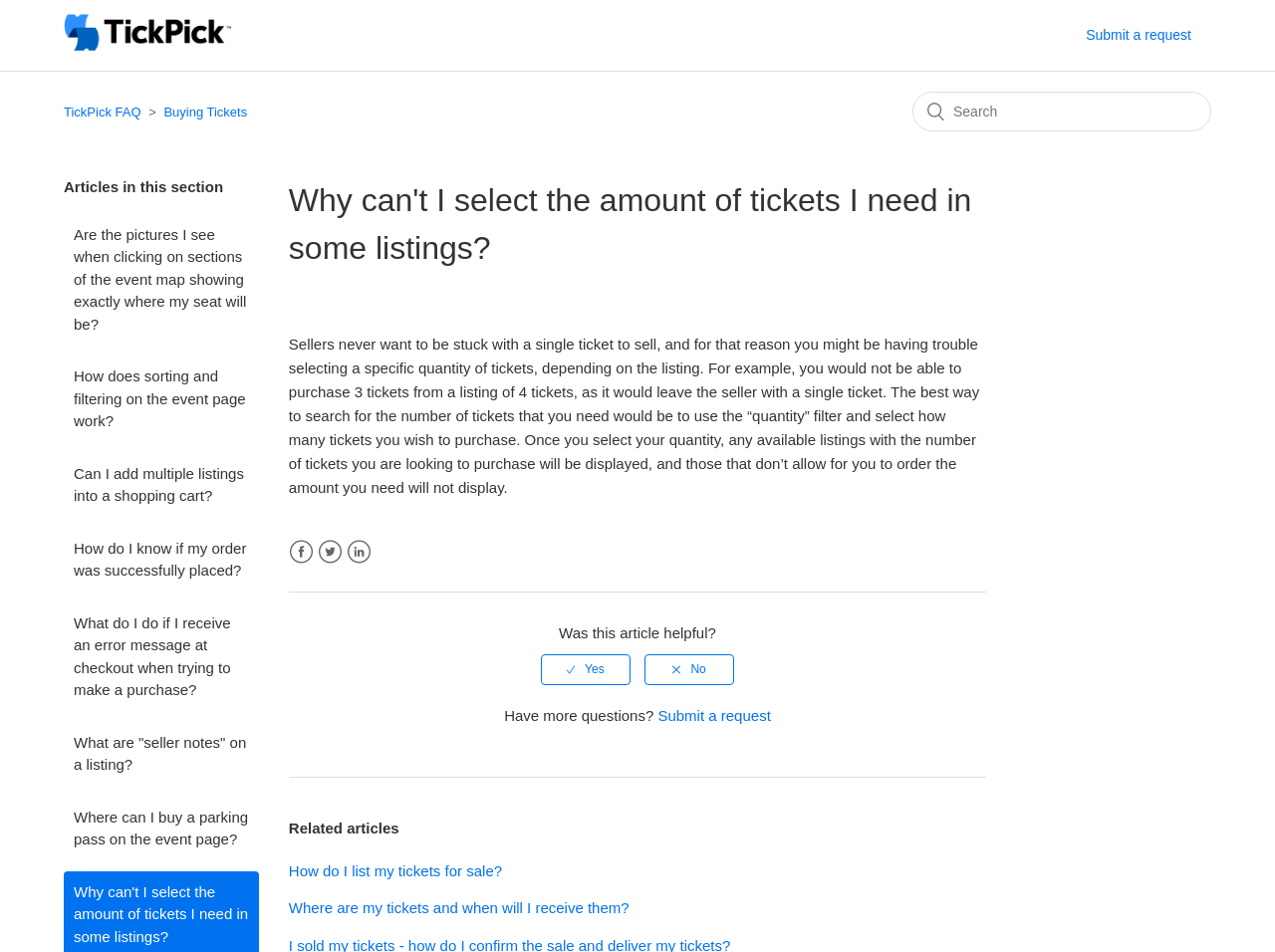Identify the bounding box coordinates of the part that should be clicked to carry out this instruction: "Submit a request".

[0.852, 0.026, 0.95, 0.048]